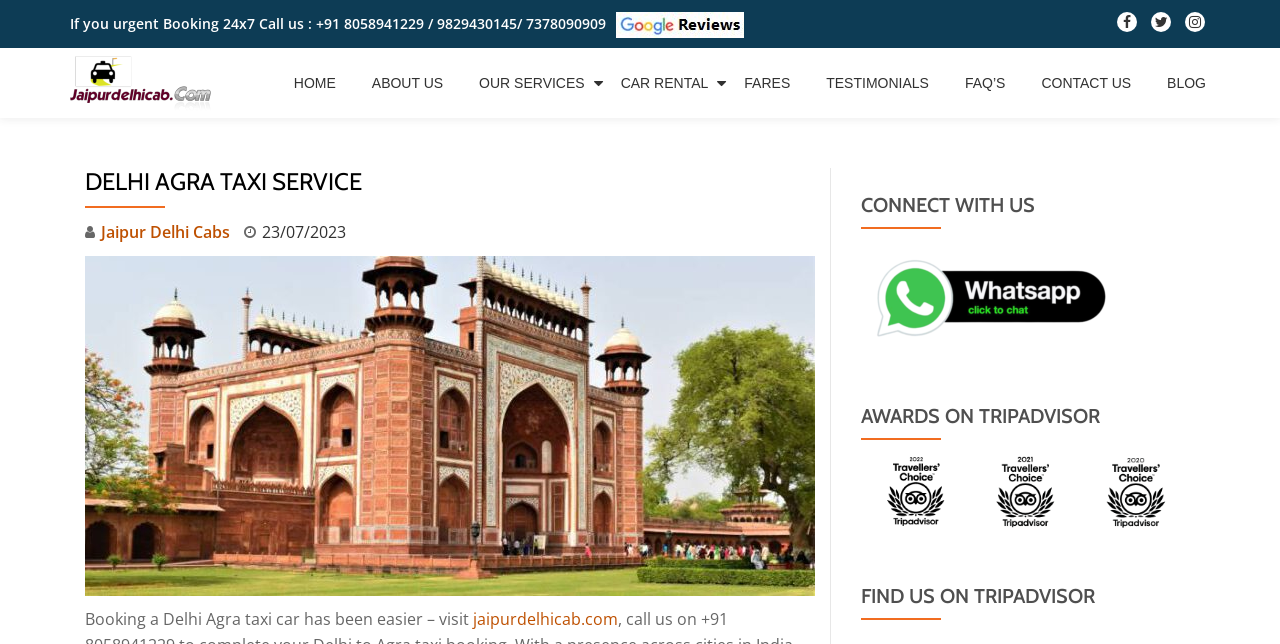Identify the bounding box for the UI element that is described as follows: "Jaipur Delhi Cabs".

[0.079, 0.343, 0.18, 0.377]